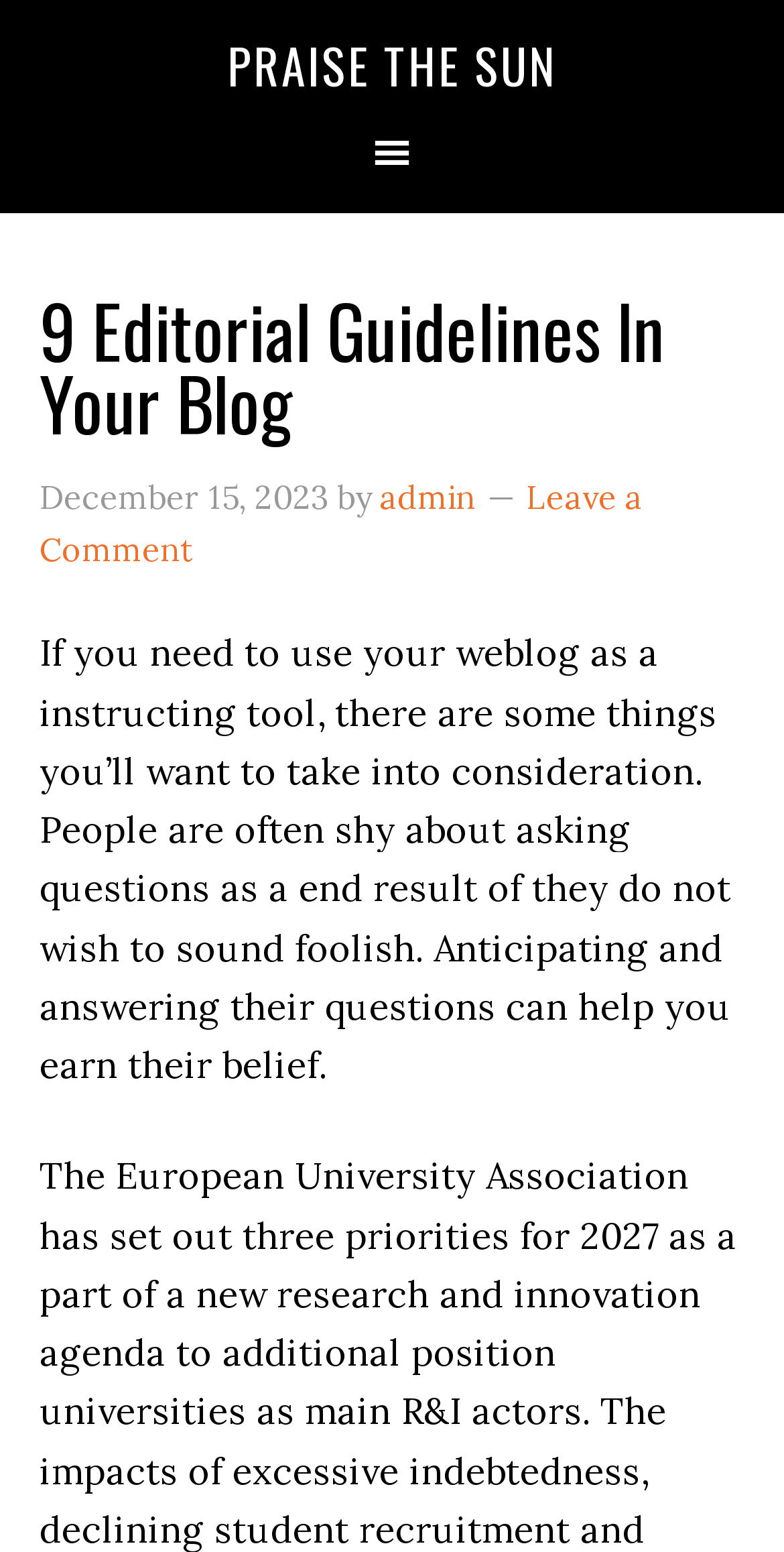What is the date of the blog post?
Using the visual information, answer the question in a single word or phrase.

December 15, 2023